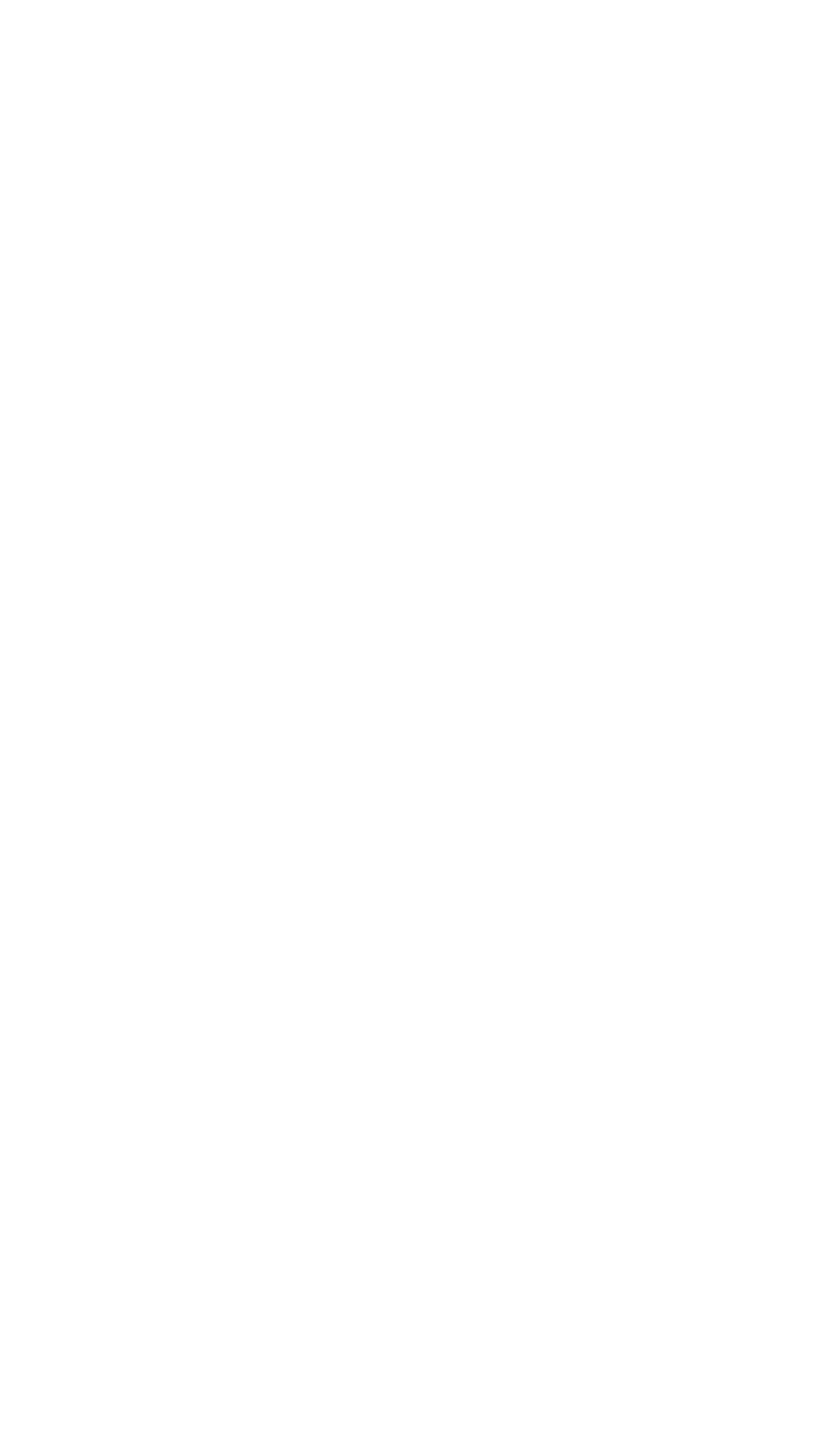What is the era of the story?
Please provide a single word or phrase in response based on the screenshot.

Hogwarts-era, Past AU